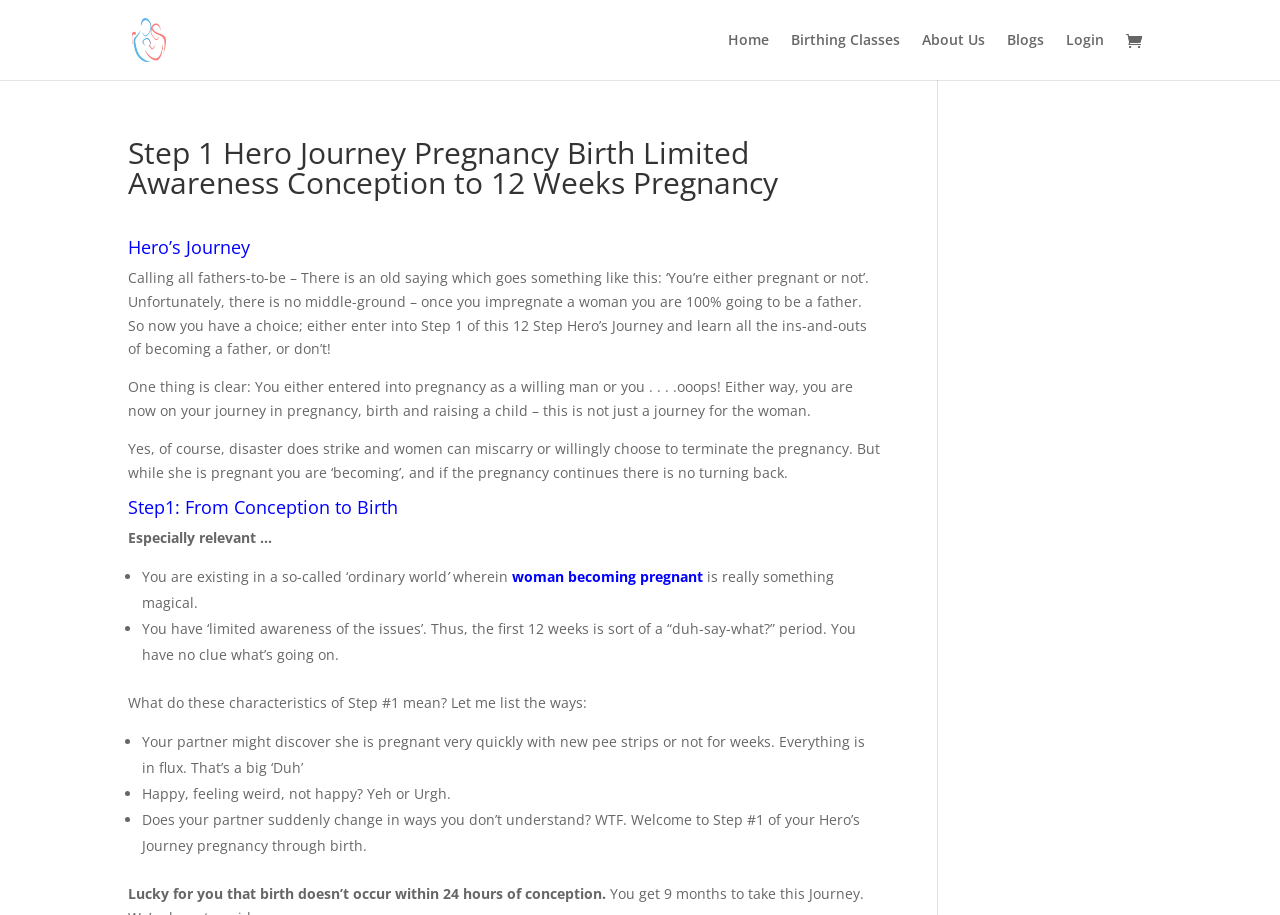Determine the bounding box coordinates of the clickable element necessary to fulfill the instruction: "Read about Birthing Classes". Provide the coordinates as four float numbers within the 0 to 1 range, i.e., [left, top, right, bottom].

[0.618, 0.036, 0.703, 0.087]